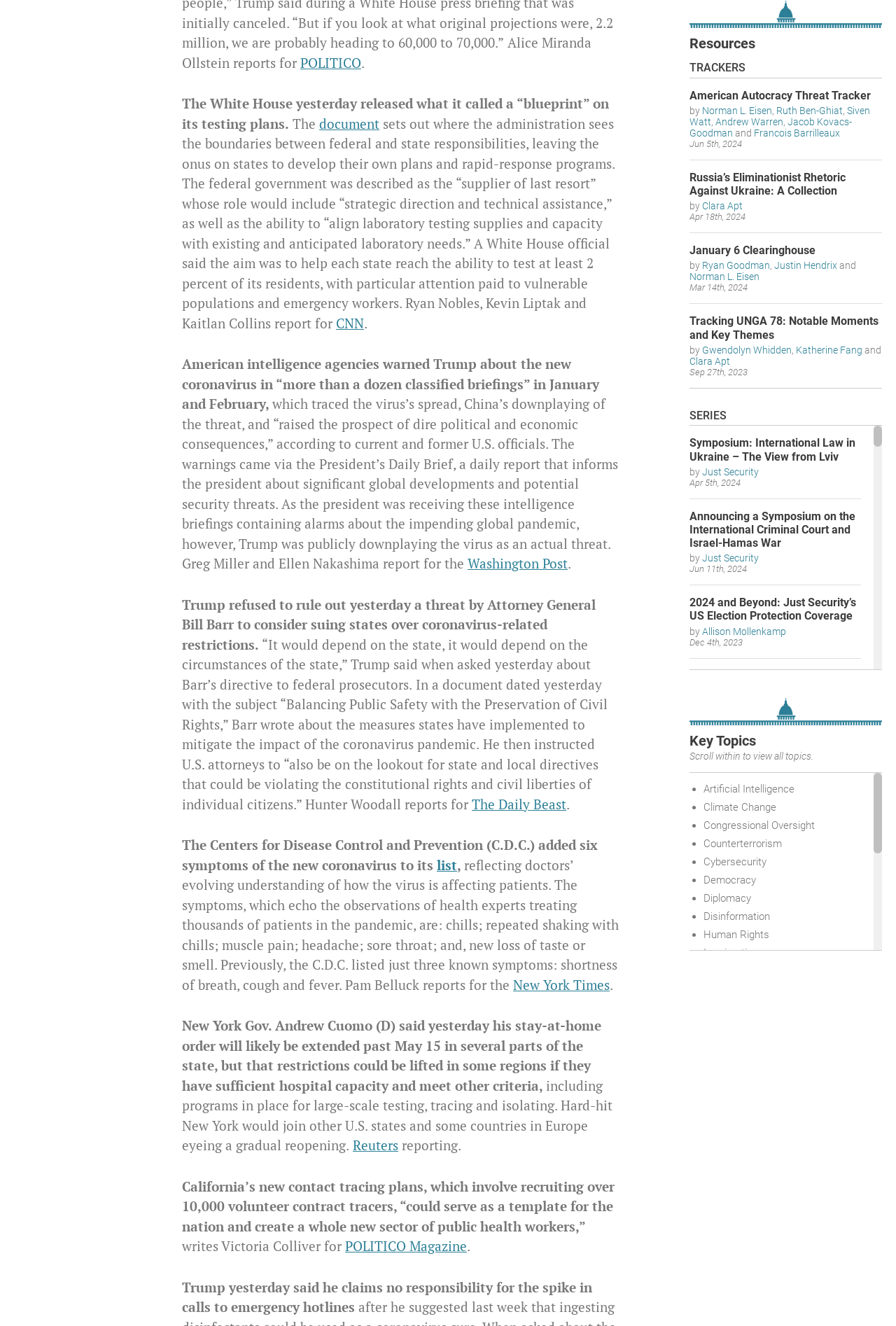Use a single word or phrase to answer the following:
How many symptoms of the new coronavirus are listed by the C.D.C.?

9